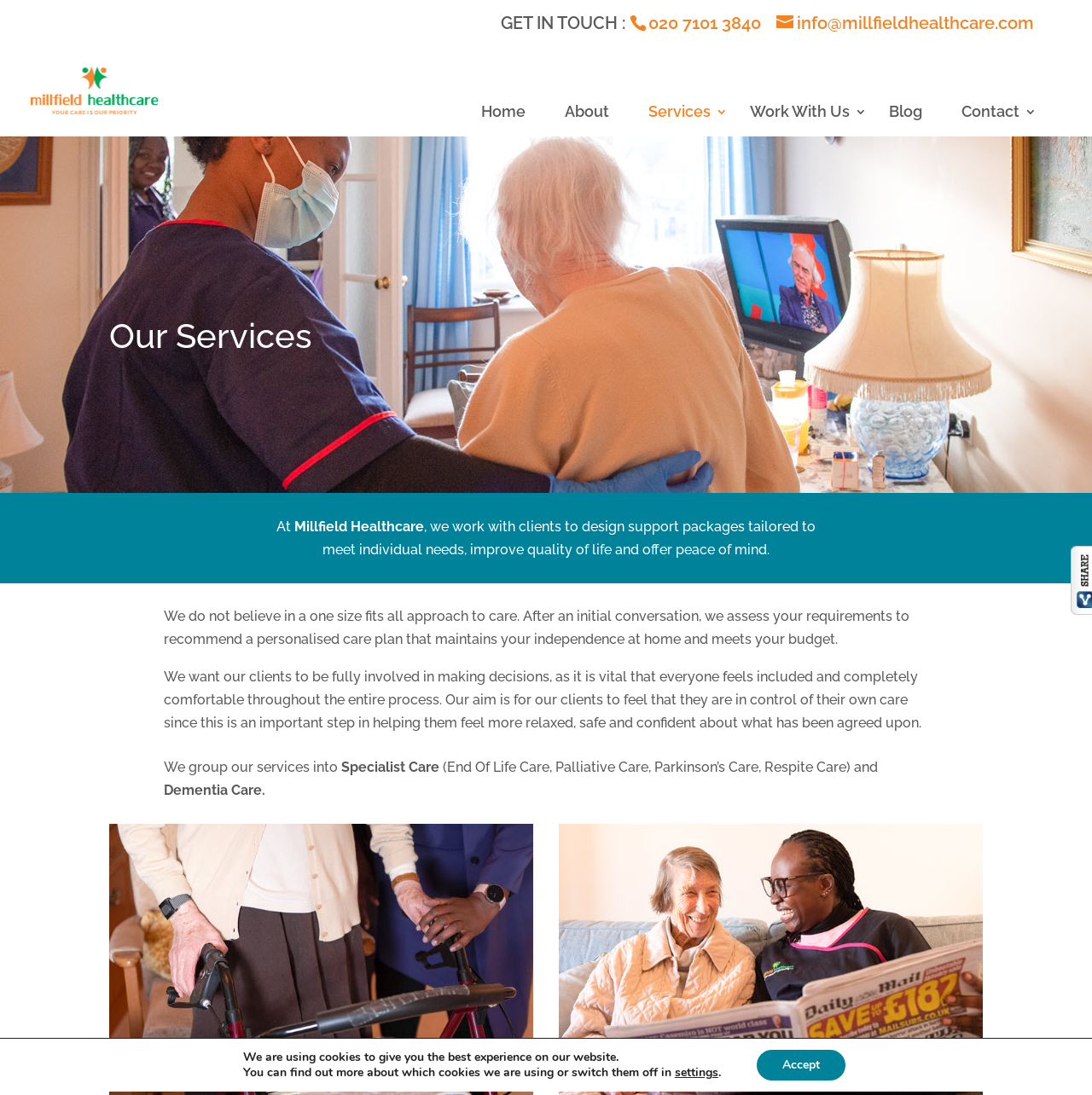Based on the element description "alt="Millfield Healthcare"", predict the bounding box coordinates of the UI element.

[0.027, 0.074, 0.232, 0.089]